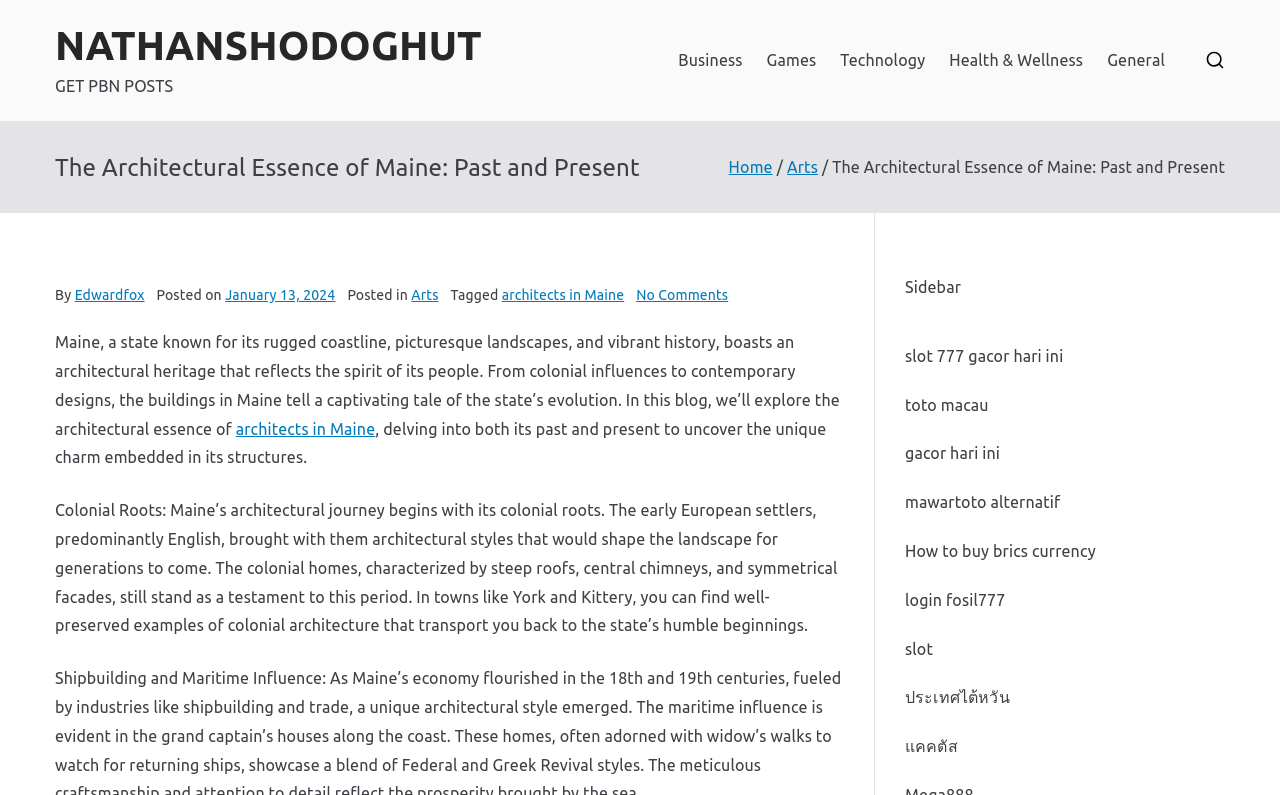What is the main topic of the blog post?
Kindly answer the question with as much detail as you can.

The main topic of the blog post can be determined by reading the introductory paragraph, which discusses the architectural heritage of Maine and its evolution over time. The blog post explores the unique charm embedded in Maine's structures, from colonial roots to contemporary designs.